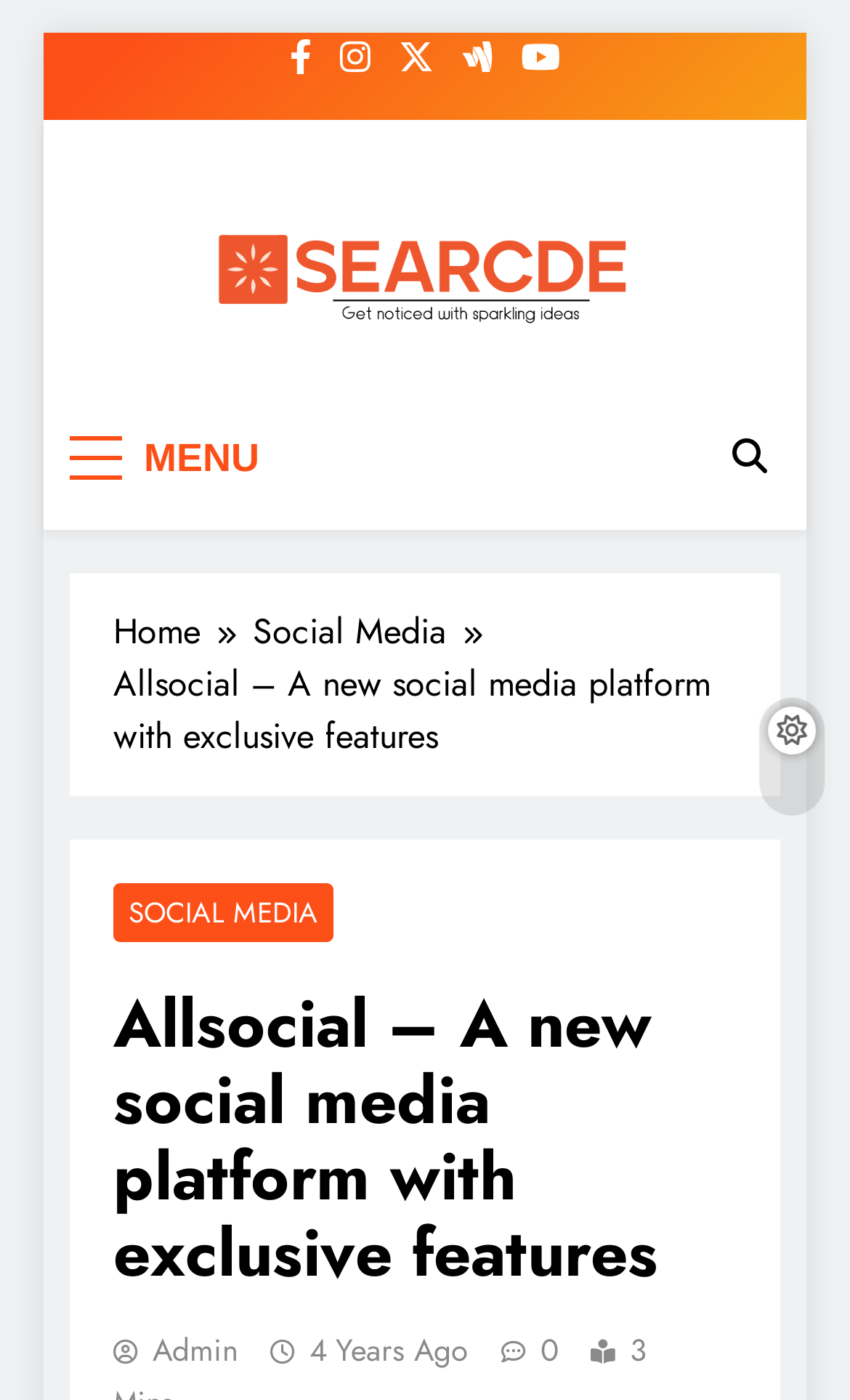Describe all the significant parts and information present on the webpage.

The webpage is about Allsocial, a new social media platform with exclusive features. At the top left, there is a "Skip to content" link. Next to it, there are five social media icon links, including Facebook, Twitter, and Instagram, among others. 

Below these icons, there is a search bar with the text "Searcde" and a corresponding image. To the right of the search bar, there is a tagline "Get noticed with sparkling ideas". 

On the top right, there is a "MENU" button and a search icon. Below the search bar, there is a navigation section with breadcrumbs, showing the path "Home > Social Media > Allsocial – A new social media platform with exclusive features". 

The main content area has a heading "Allsocial – A new social media platform with exclusive features" and a link to "SOCIAL MEDIA". There is also an "Admin" link and a timestamp "4 Years Ago" with a corresponding time element.